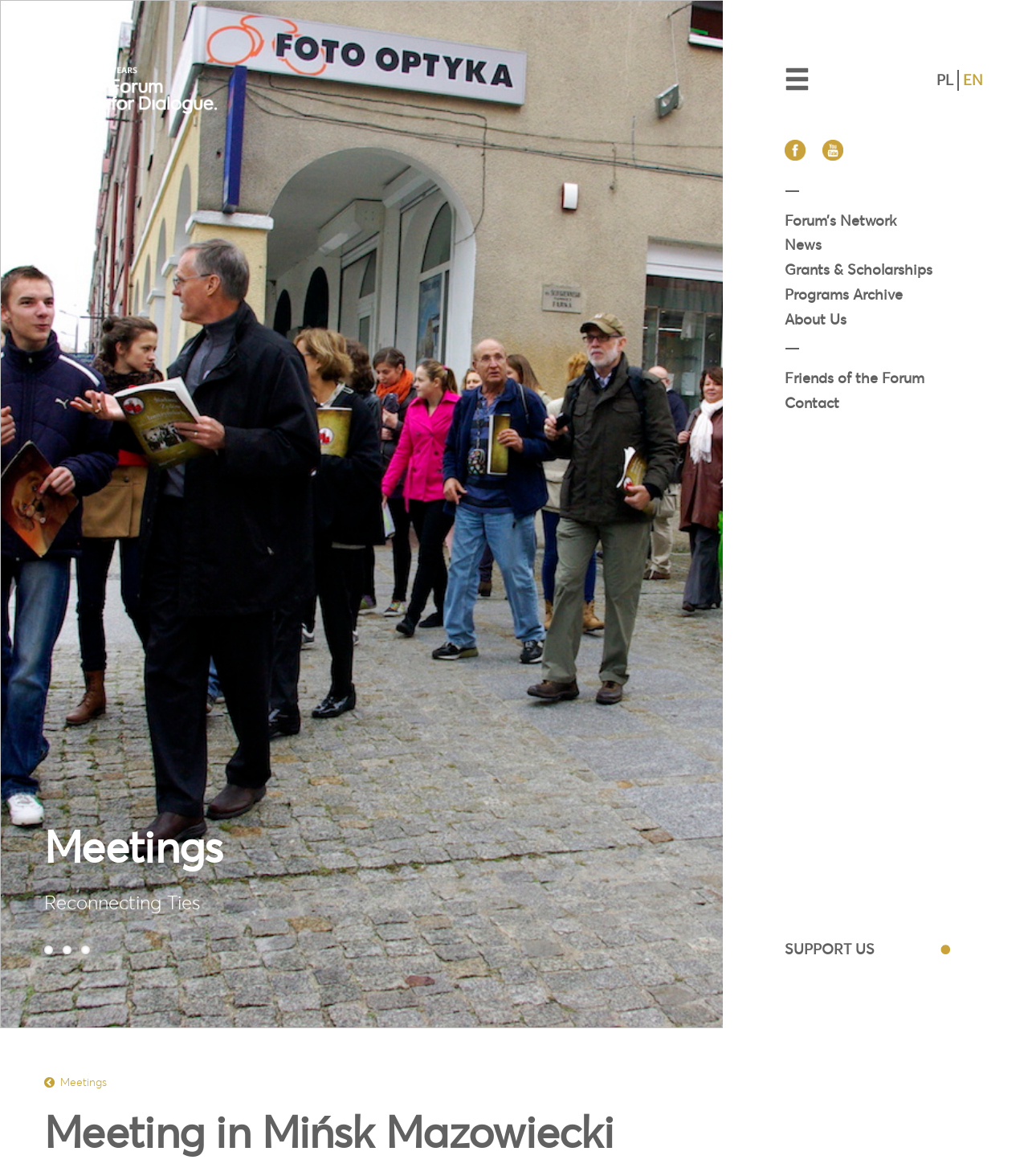Please pinpoint the bounding box coordinates for the region I should click to adhere to this instruction: "switch to English language".

[0.937, 0.06, 0.956, 0.076]